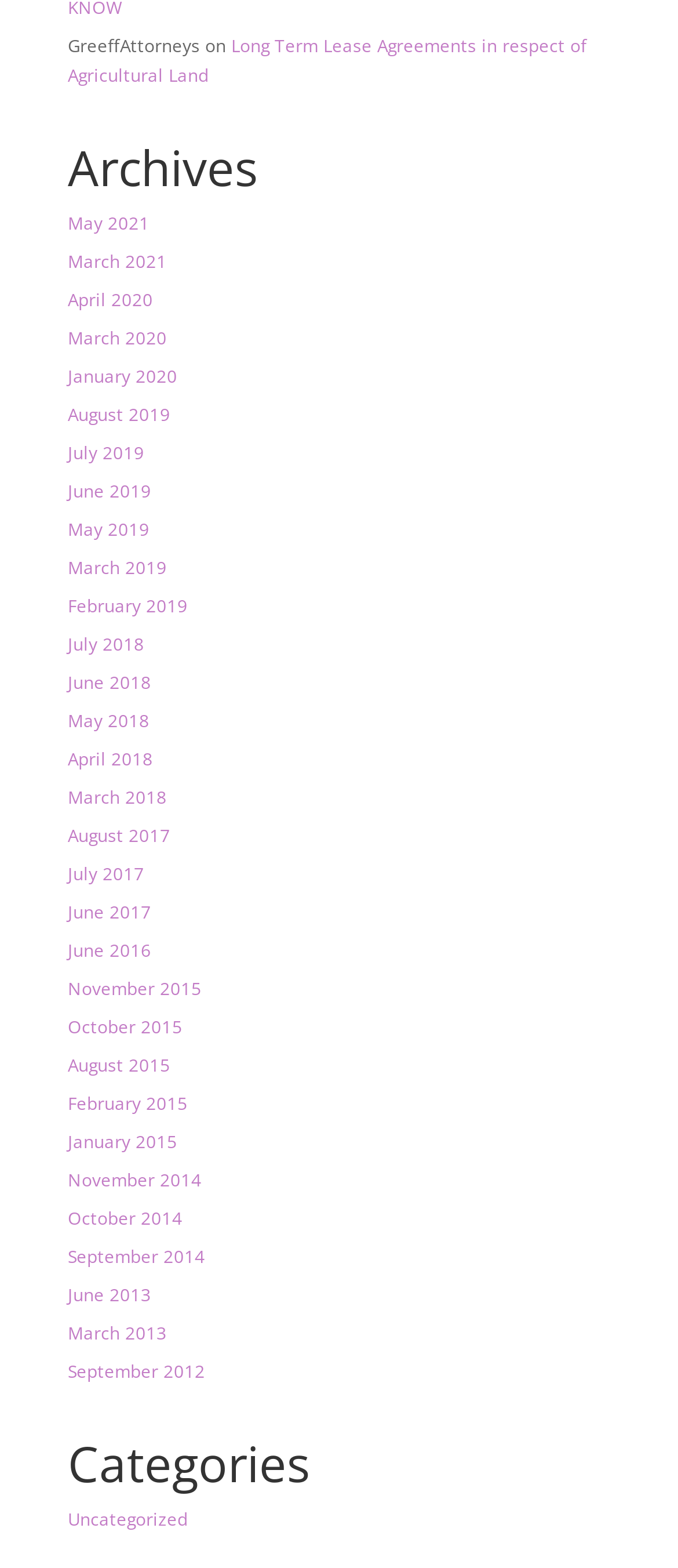How many archive links are available?
Using the details from the image, give an elaborate explanation to answer the question.

The archive links are listed under the 'Archives' heading. By counting the number of link elements under this heading, we can find that there are 28 archive links available.